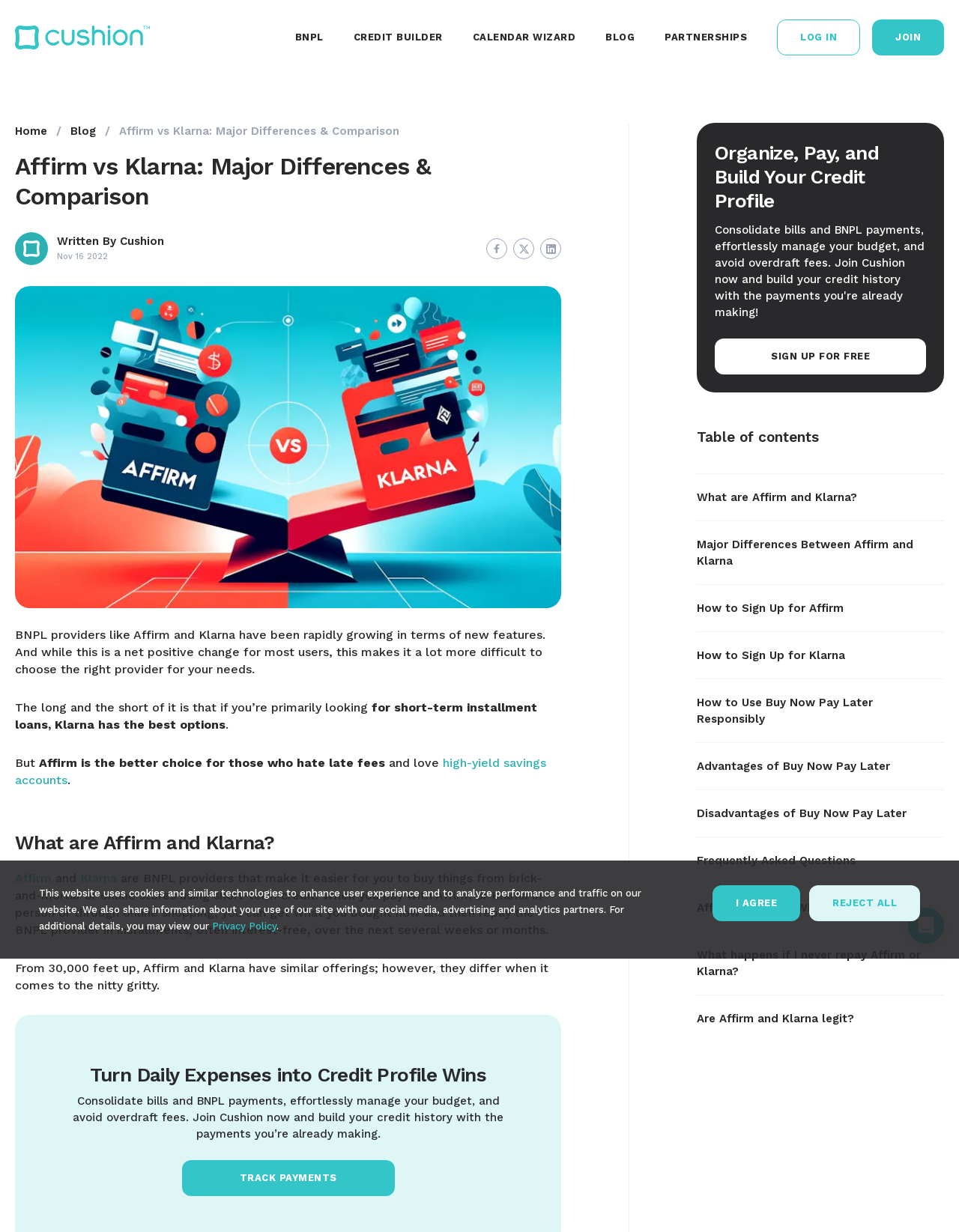Construct a comprehensive description capturing every detail on the webpage.

This webpage is a comparison guide between Affirm and Klarna, two popular Buy Now Pay Later (BNPL) providers. At the top, there is a cushion logo and a navigation menu with links to different sections of the website, including BNPL, Credit Builder, Calendar Wizard, Blog, Partnerships, and Log In/Join. 

Below the navigation menu, there is a heading that reads "Affirm vs Klarna: Major Differences & Comparison" followed by a brief introduction to the topic. The introduction is accompanied by an image related to Klarna vs Affirm.

The main content of the webpage is divided into sections, including "What are Affirm and Klarna?", "Major Differences Between Affirm and Klarna", and others. Each section provides detailed information about the two BNPL providers, including their features, benefits, and drawbacks.

Throughout the webpage, there are links to other relevant articles and resources, such as "How to Sign Up for Affirm" and "How to Use Buy Now Pay Later Responsibly". There are also social media buttons, including Facebook, Twitter, and LinkedIn, allowing users to share the content.

At the bottom of the webpage, there is a call-to-action section encouraging users to join Cushion, a service that helps users manage their BNPL payments and build their credit history. There is also a table of contents that links to different sections of the webpage.

Finally, there is a privacy policy notice at the bottom of the webpage, informing users about the website's use of cookies and similar technologies. Users can choose to agree or reject the use of these technologies.